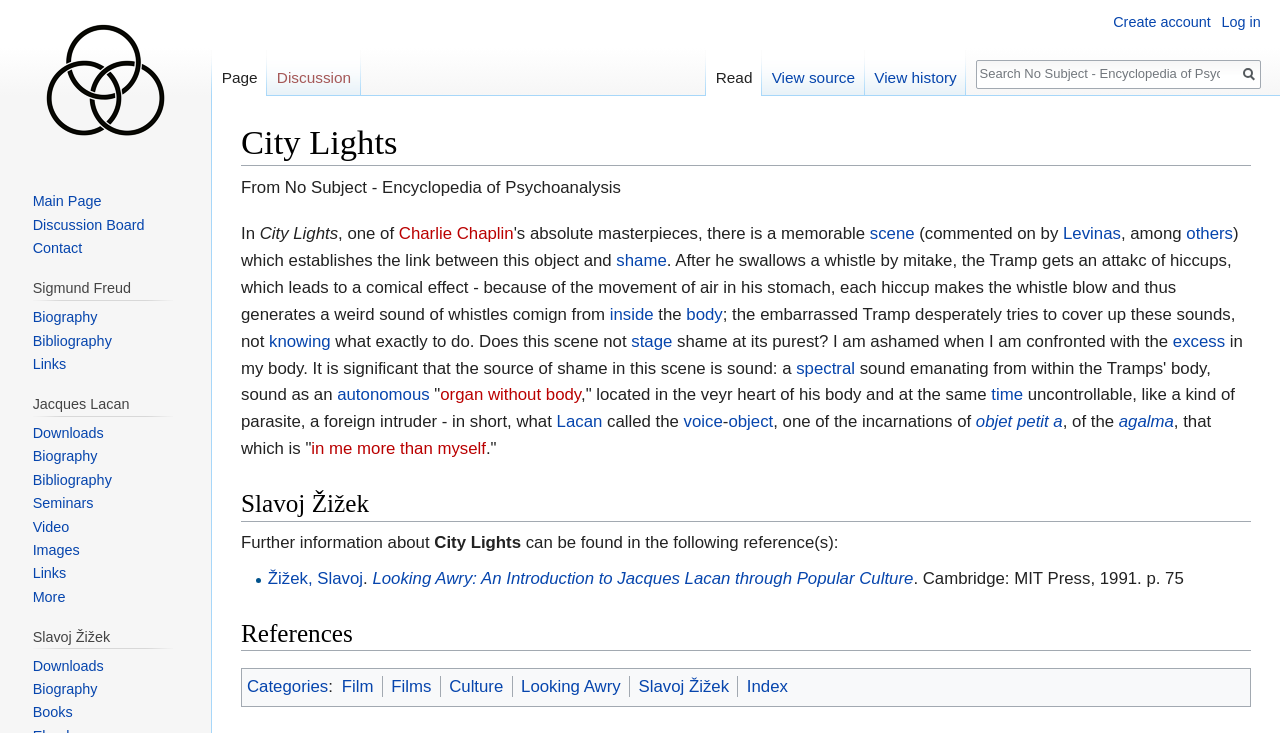Please identify the bounding box coordinates of the region to click in order to complete the given instruction: "Search for something". The coordinates should be four float numbers between 0 and 1, i.e., [left, top, right, bottom].

[0.763, 0.087, 0.963, 0.115]